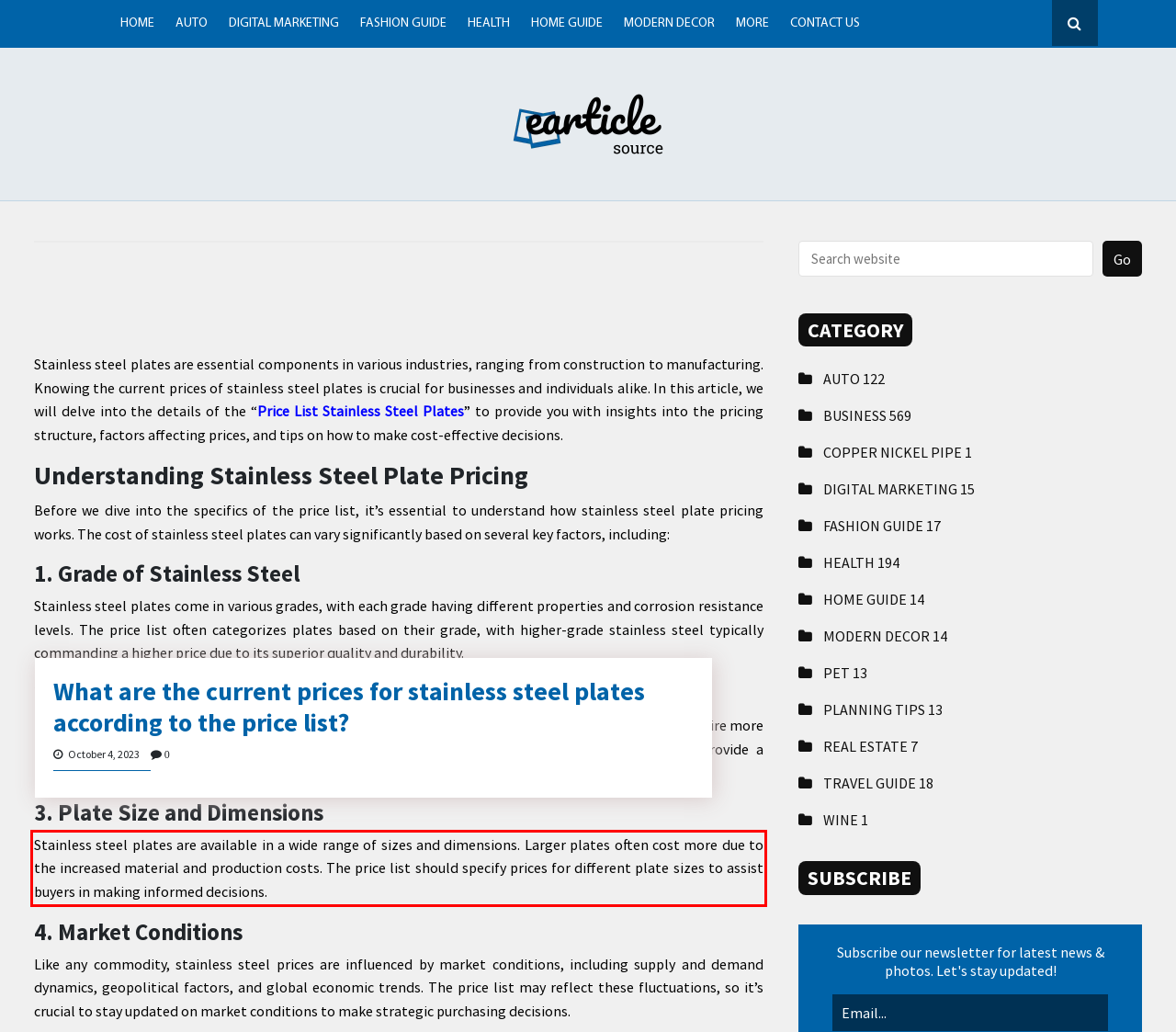Using OCR, extract the text content found within the red bounding box in the given webpage screenshot.

Stainless steel plates are available in a wide range of sizes and dimensions. Larger plates often cost more due to the increased material and production costs. The price list should specify prices for different plate sizes to assist buyers in making informed decisions.